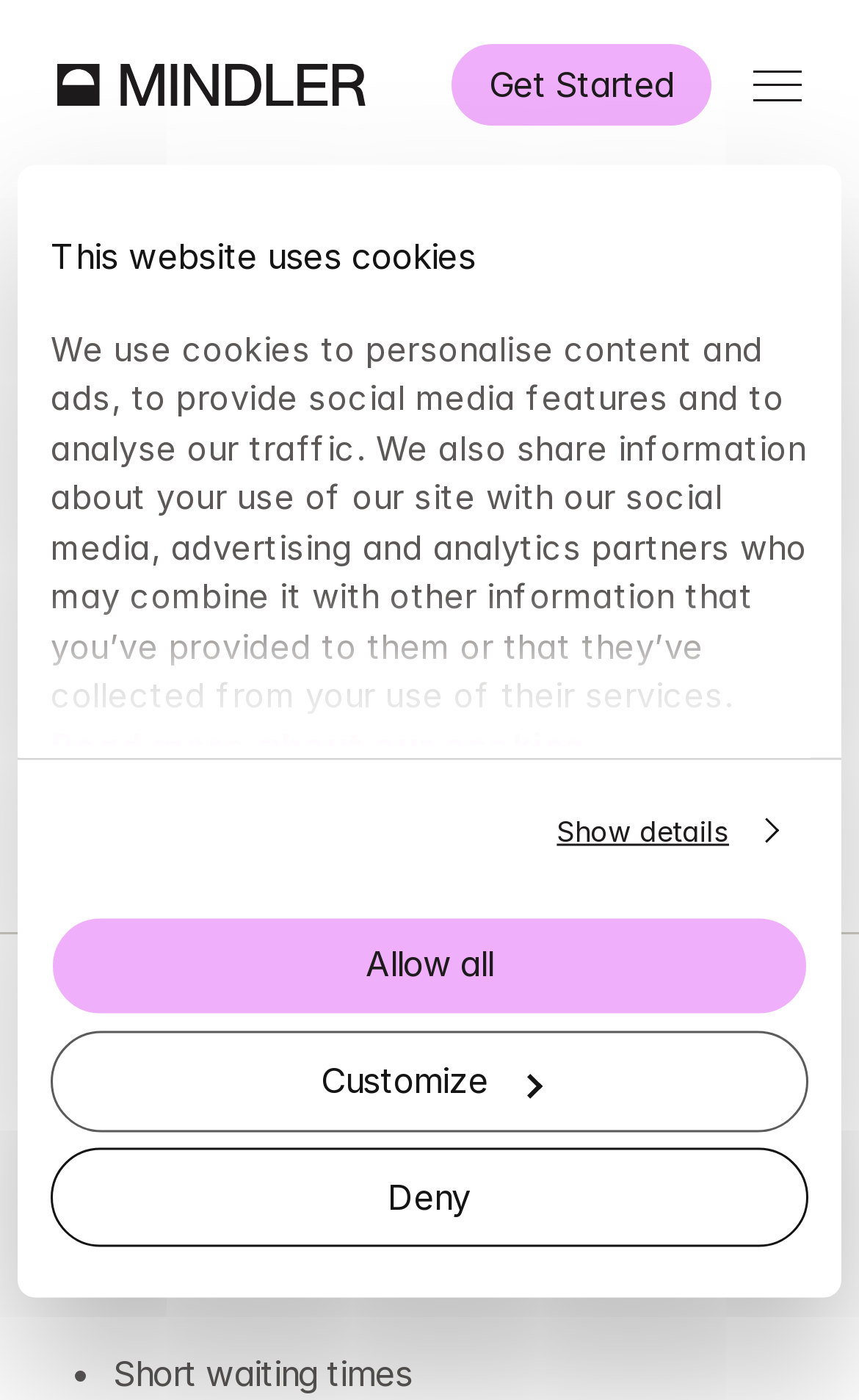What is the main topic of the webpage?
Provide a detailed answer to the question, using the image to inform your response.

The main topic of the webpage can be determined by looking at the headings and content of the webpage. The first heading on the webpage is 'Sleep problems', and the subsequent text discusses sleep problems and how Mindler can help with them. Therefore, the main topic of the webpage is sleep problems.